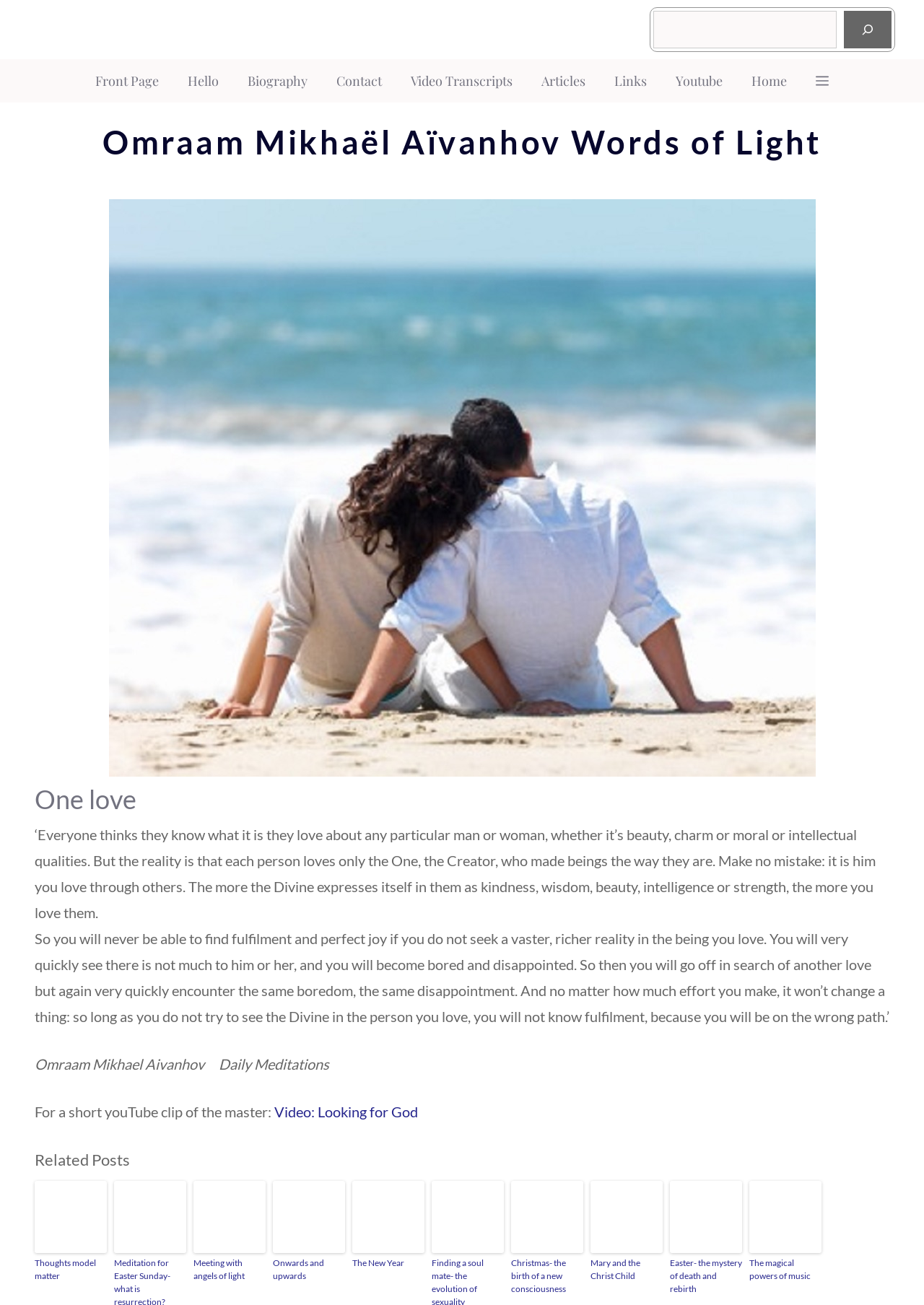Identify the bounding box coordinates of the element to click to follow this instruction: 'Go to 'THE LODGE' page'. Ensure the coordinates are four float values between 0 and 1, provided as [left, top, right, bottom].

None